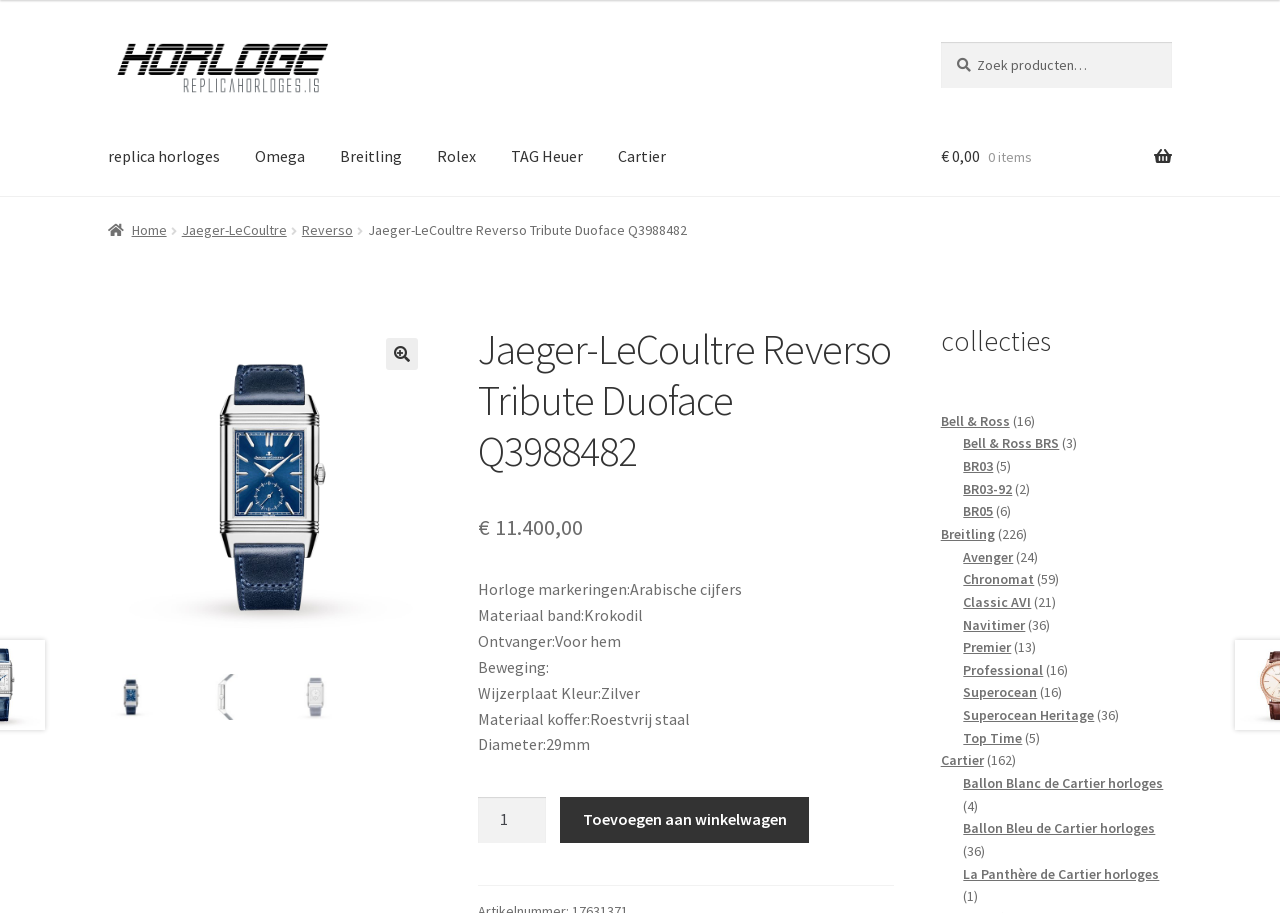Identify the bounding box coordinates of the element that should be clicked to fulfill this task: "Add the product to the shopping cart". The coordinates should be provided as four float numbers between 0 and 1, i.e., [left, top, right, bottom].

[0.437, 0.873, 0.632, 0.923]